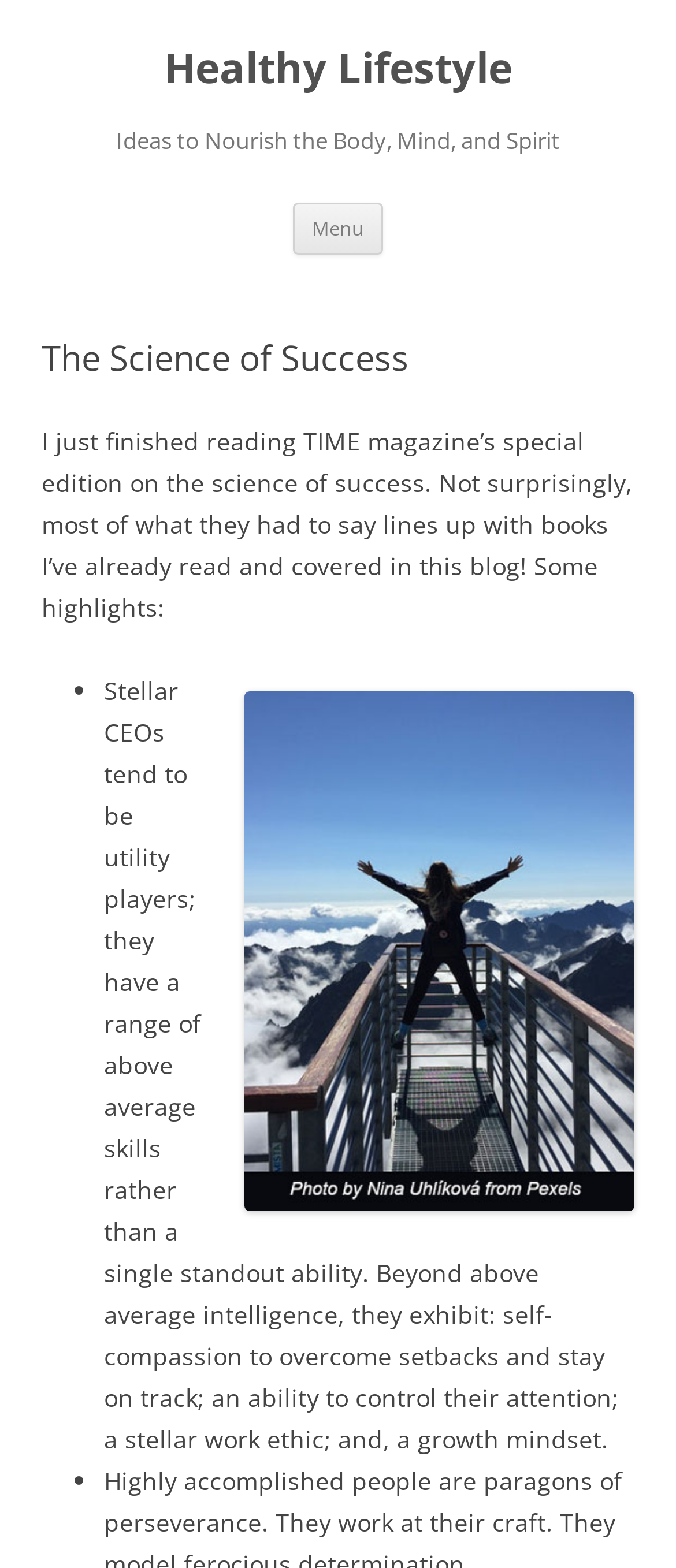Using floating point numbers between 0 and 1, provide the bounding box coordinates in the format (top-left x, top-left y, bottom-right x, bottom-right y). Locate the UI element described here: Healthy Lifestyle

[0.242, 0.027, 0.758, 0.061]